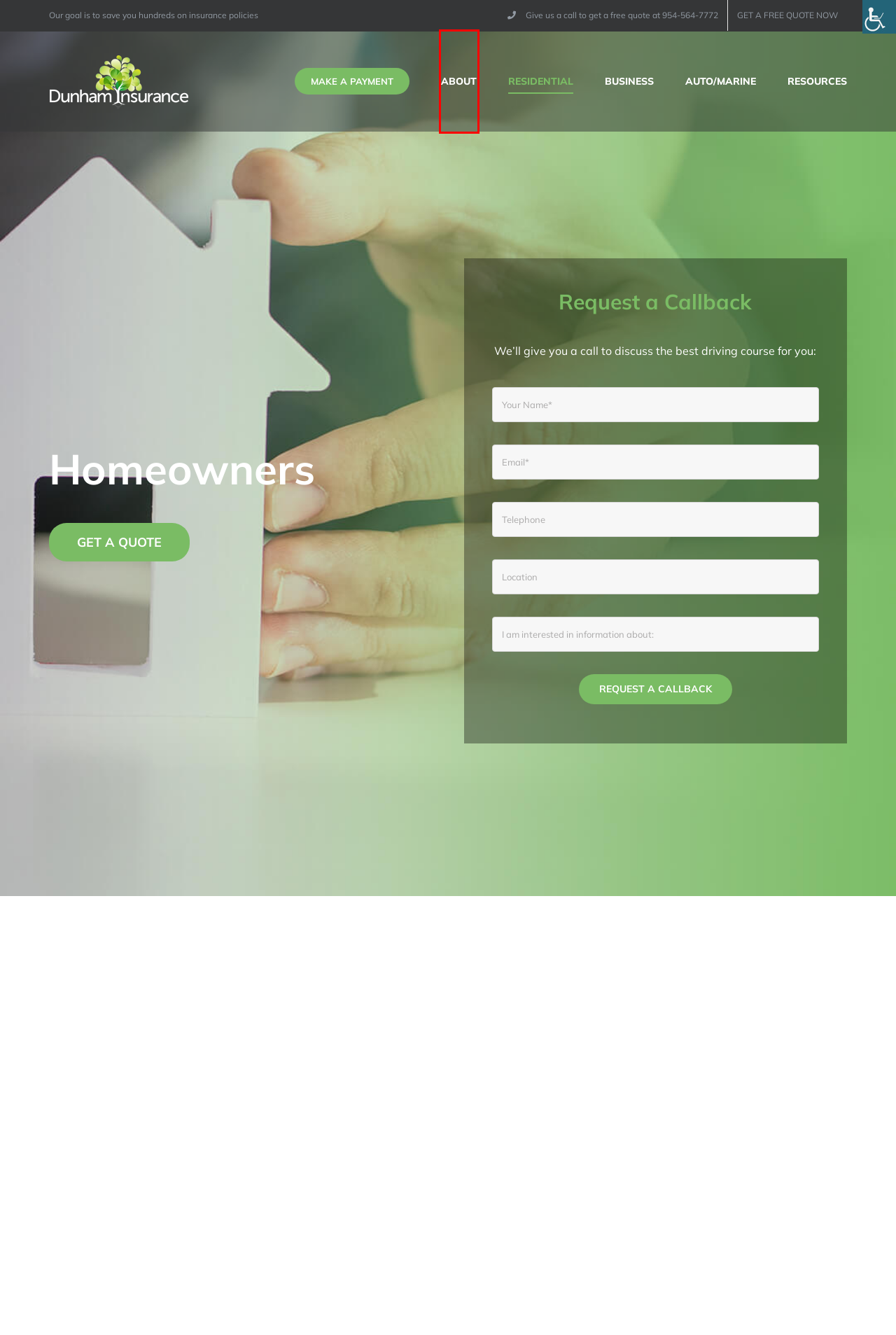Observe the screenshot of a webpage with a red bounding box highlighting an element. Choose the webpage description that accurately reflects the new page after the element within the bounding box is clicked. Here are the candidates:
A. Page Not Found
B. General Liability Insurance - Dunham Insurance
C. Business Owners - Dunham Insurance
D. Independent Insurance Agency Network | Renaissance
E. Get a quote - Dunham Insurance
F. Digital Marketing Agency | Elevate Your Brand | SEO, Web Design | Design106
G. Personal Auto Insurance - Dunham Insurance
H. About - Dunham Insurance

H